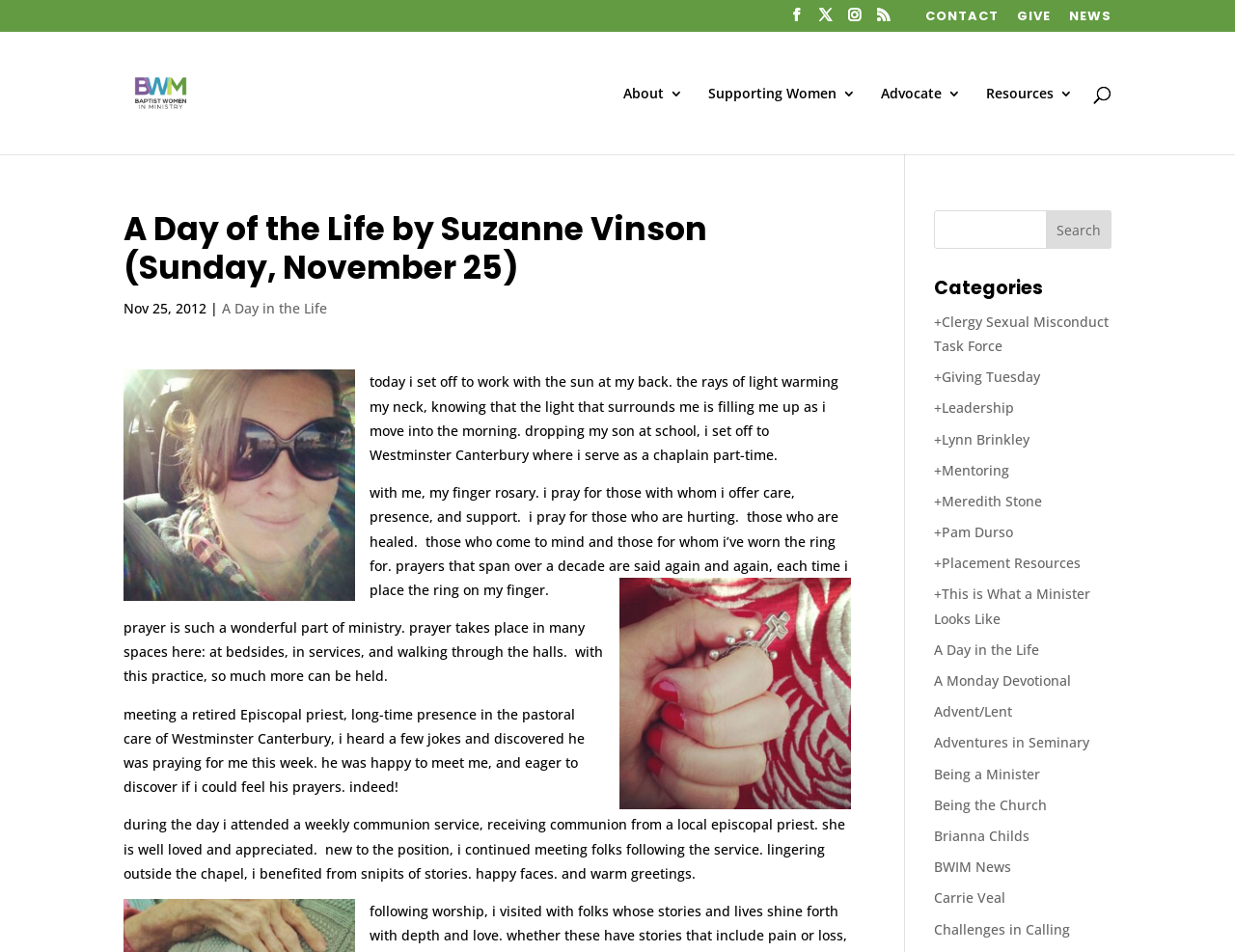Please identify the bounding box coordinates of the element's region that I should click in order to complete the following instruction: "Search for something". The bounding box coordinates consist of four float numbers between 0 and 1, i.e., [left, top, right, bottom].

[0.1, 0.034, 0.9, 0.035]